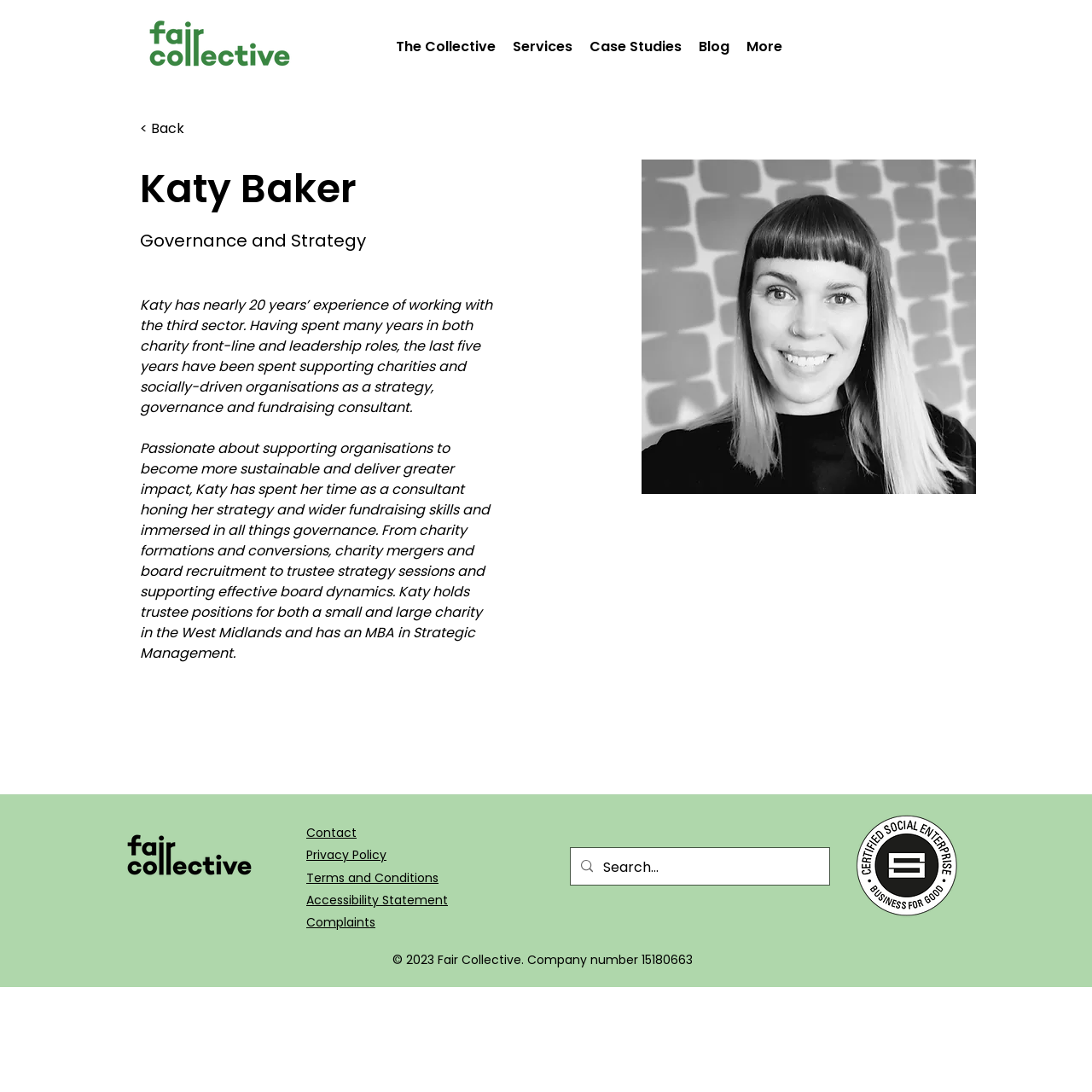Please specify the bounding box coordinates of the clickable section necessary to execute the following command: "Contact Fair Collective".

[0.28, 0.755, 0.327, 0.77]